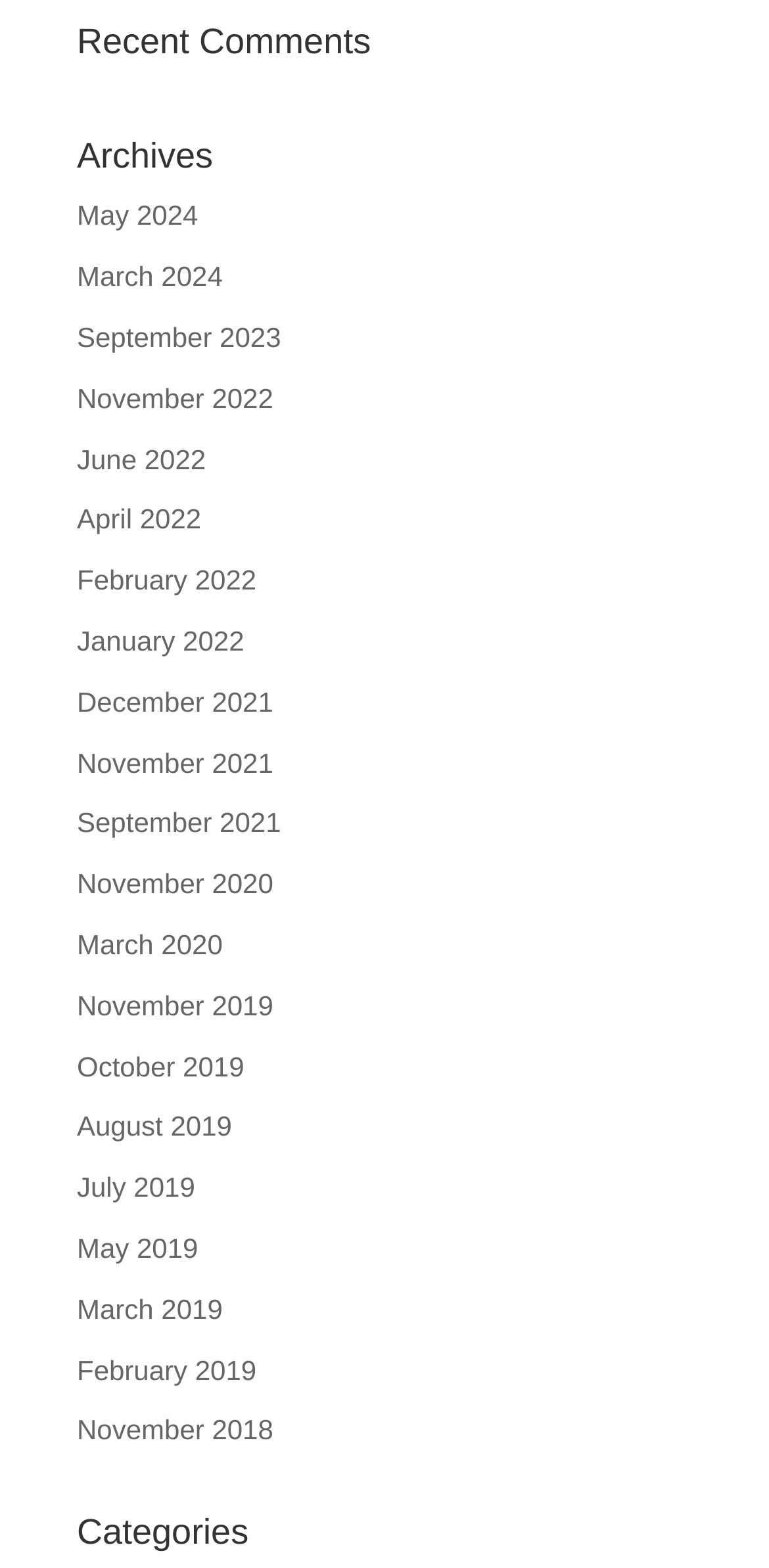Locate the bounding box coordinates of the region to be clicked to comply with the following instruction: "View posts from May 2024". The coordinates must be four float numbers between 0 and 1, in the form [left, top, right, bottom].

[0.1, 0.128, 0.258, 0.148]